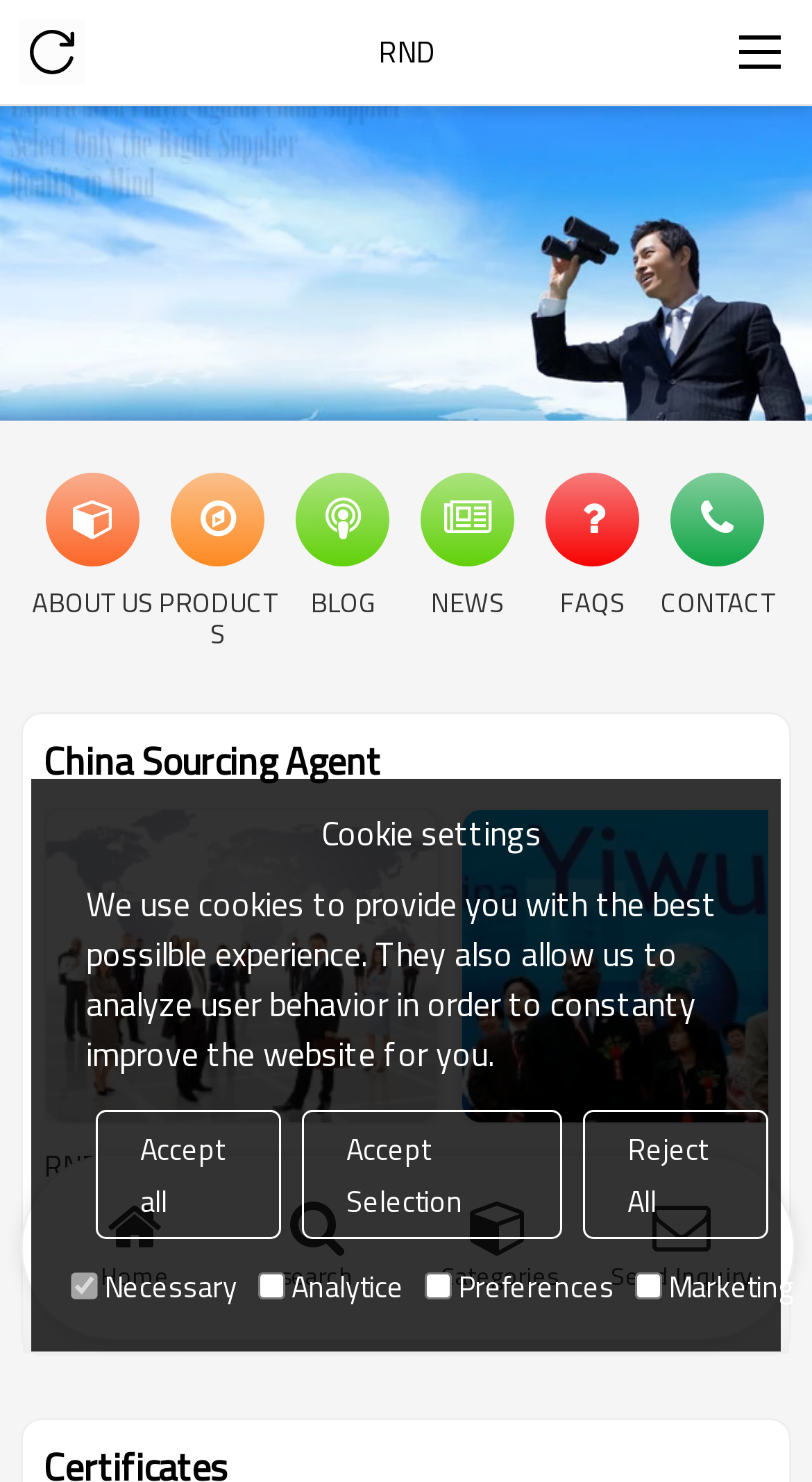Determine the bounding box coordinates for the area you should click to complete the following instruction: "View the blog".

[0.346, 0.319, 0.5, 0.418]